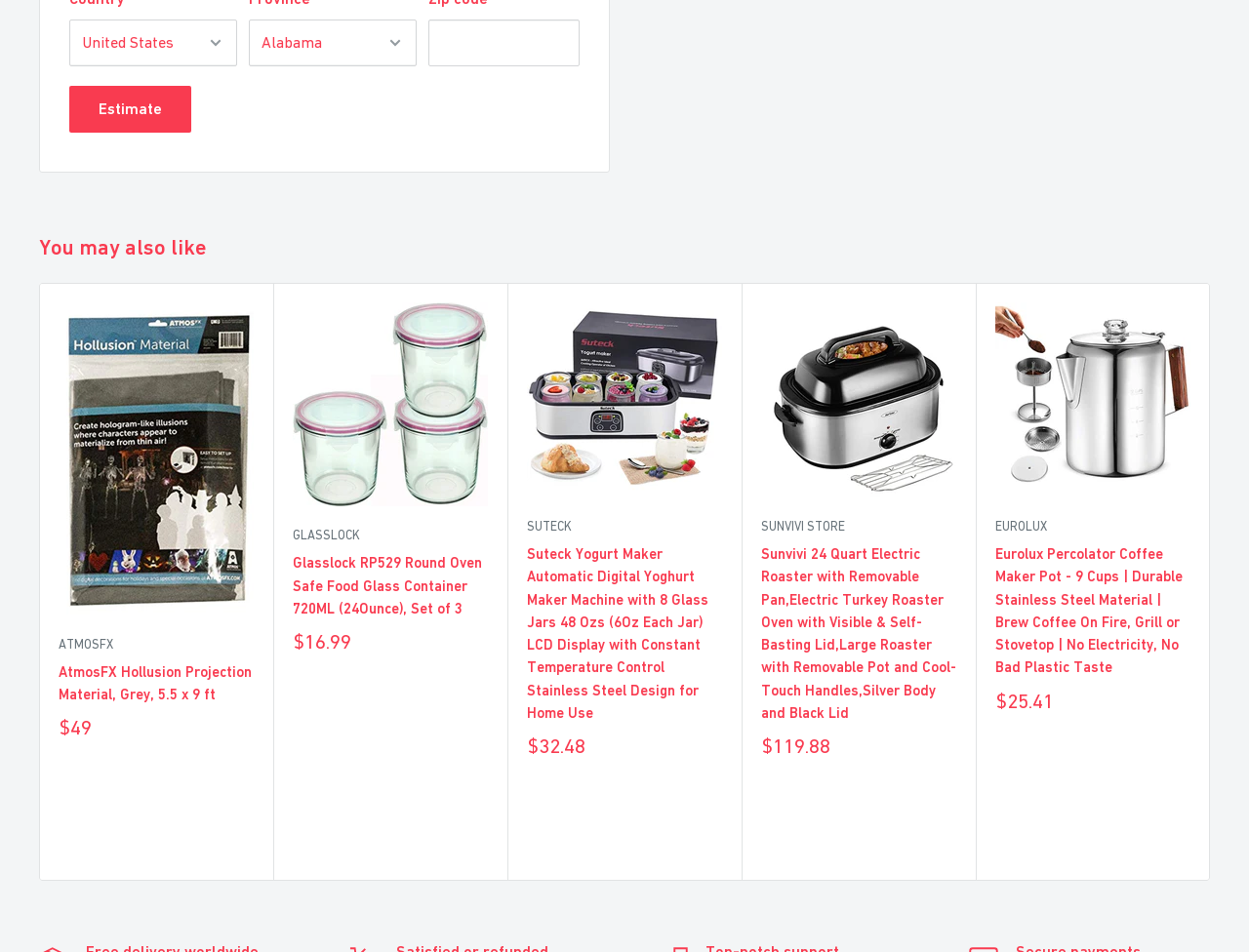Please provide a comprehensive answer to the question based on the screenshot: What is the purpose of the 'Estimate' button?

The 'Estimate' button is located below the 'Country', 'Province', and 'Zip code' input fields, suggesting that it is used to estimate something related to the user's location. The exact purpose of the estimation is not specified, but it is likely related to shipping or delivery costs.